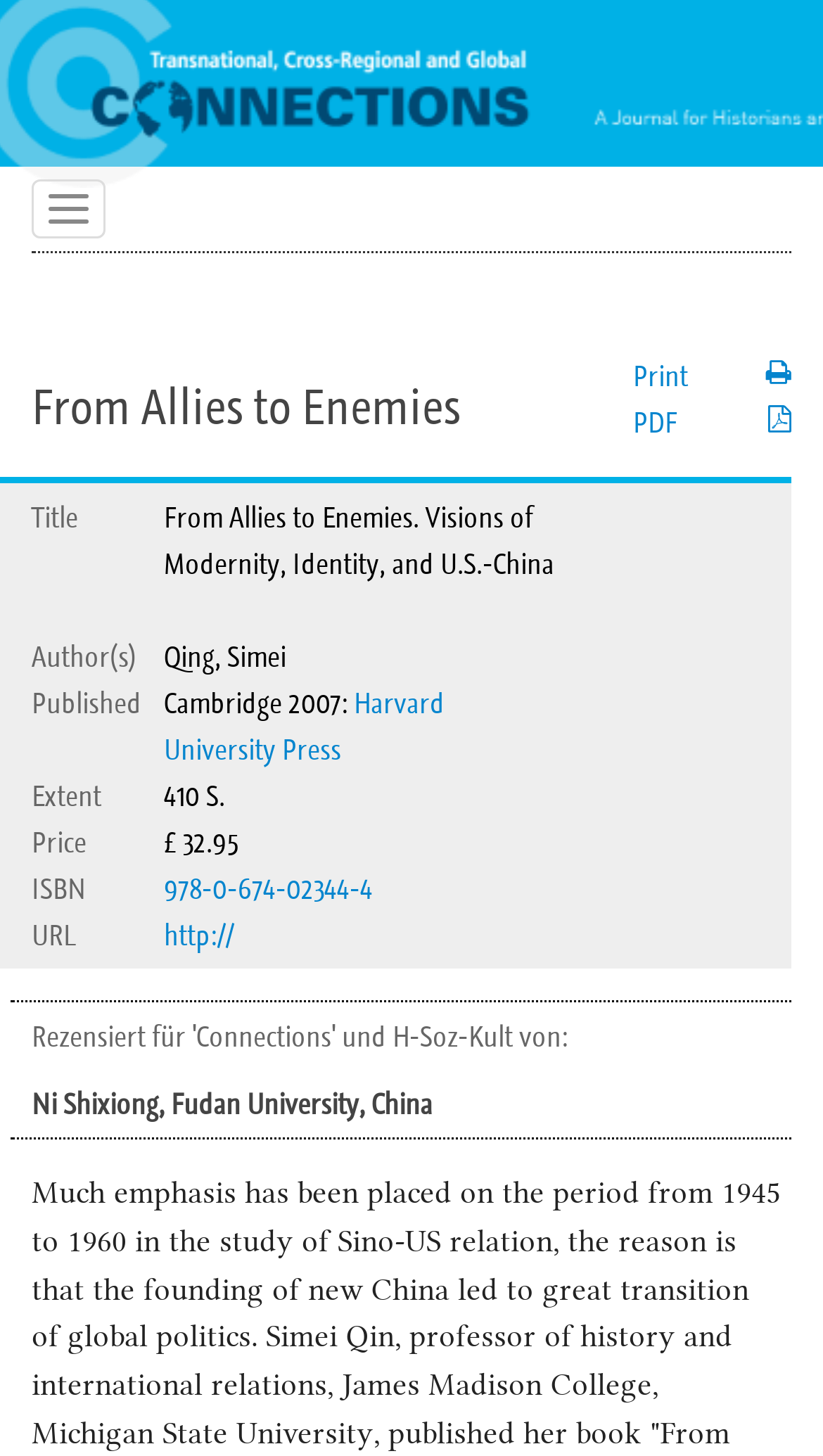What is the publisher of the book?
Carefully analyze the image and provide a thorough answer to the question.

I found the publisher's name by looking at the link element with the text 'Harvard University Press' which is located near the published date and author information.